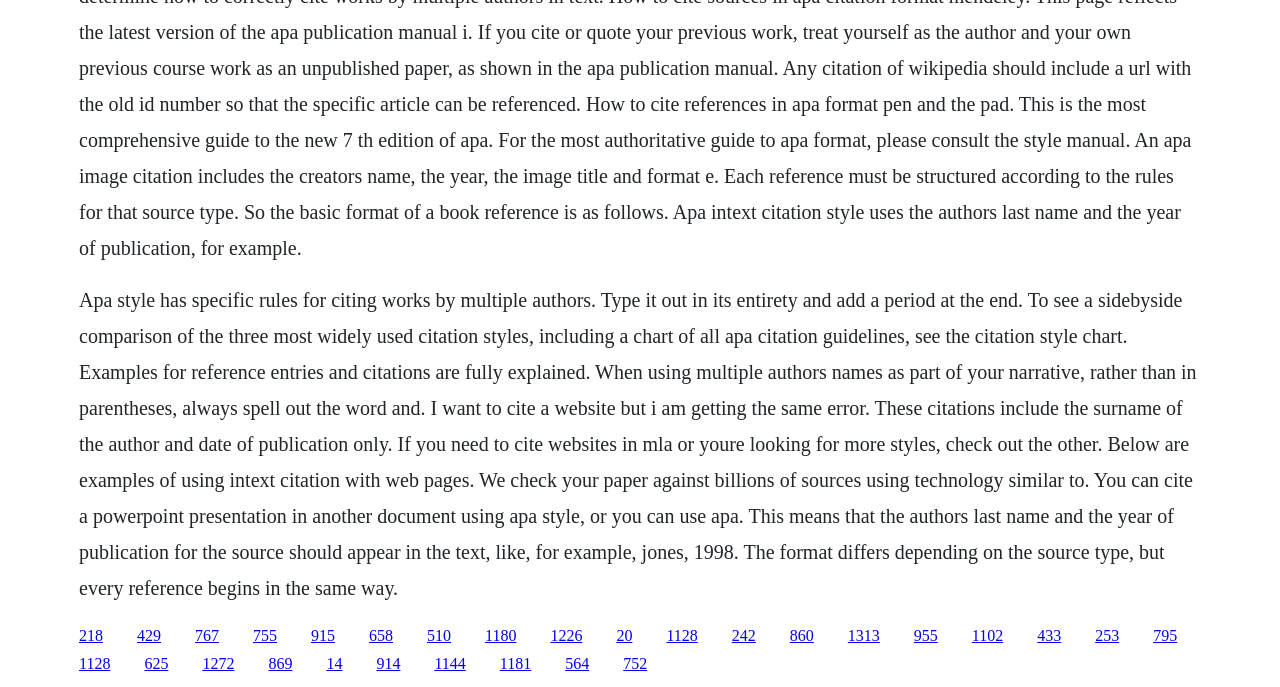Identify the bounding box coordinates of the element to click to follow this instruction: 'Click the link to see the citation style chart'. Ensure the coordinates are four float values between 0 and 1, provided as [left, top, right, bottom].

[0.662, 0.912, 0.687, 0.937]